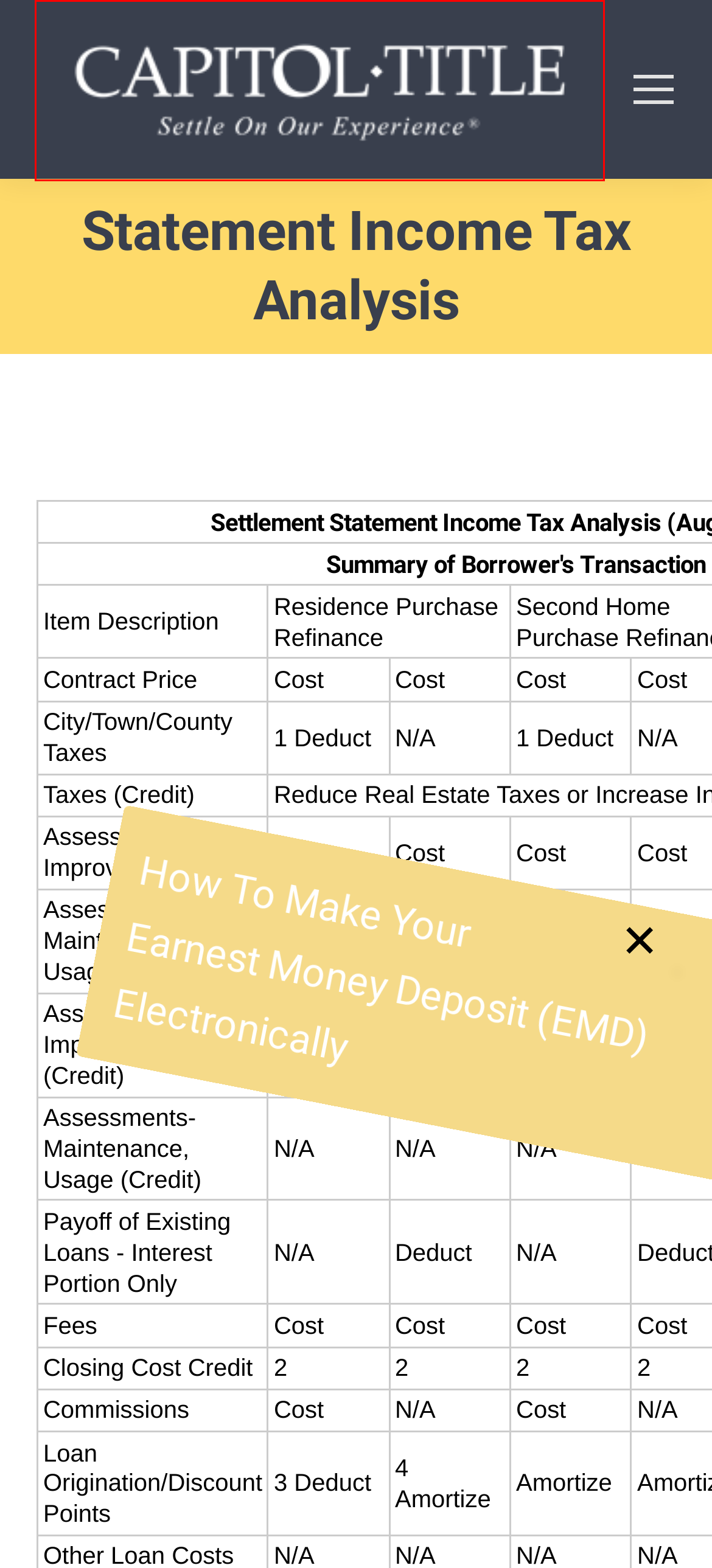You have been given a screenshot of a webpage, where a red bounding box surrounds a UI element. Identify the best matching webpage description for the page that loads after the element in the bounding box is clicked. Options include:
A. Title Company Rockville, MD – Capitol Title Group
B. MD Transfer/Recordation Chart – Capitol Title Group
C. Escrow Services Washington, DC – Capitol Title Group
D. Contact Us – Capitol Title Group
E. Capitol Title Group – Settlement Services Maryland
F. Useful Numbers – Capitol Title Group
G. Buyer’s Checklist – Capitol Title Group
H. COVID – Capitol Title Group

E